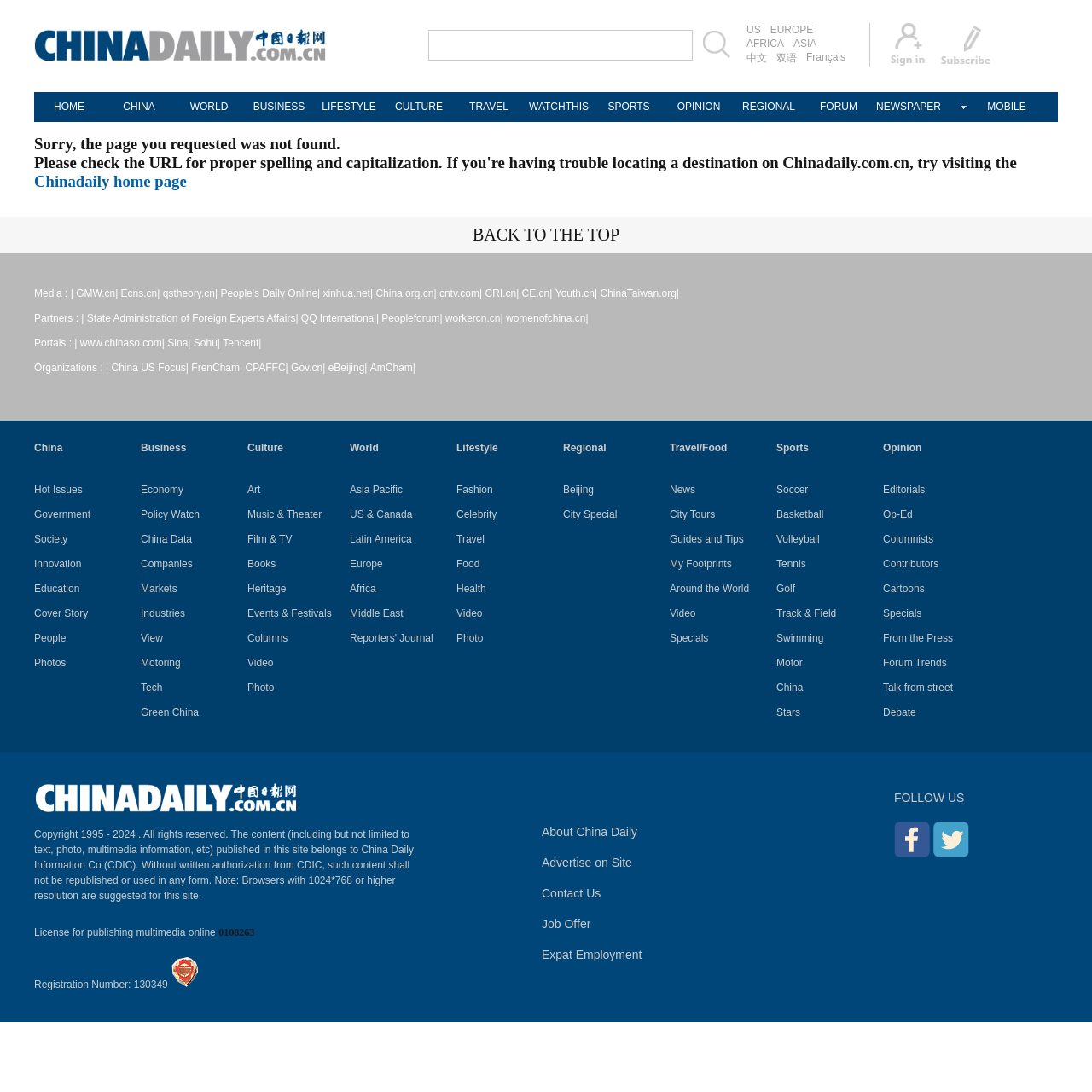Please identify the bounding box coordinates of the element on the webpage that should be clicked to follow this instruction: "Click the HOME link". The bounding box coordinates should be given as four float numbers between 0 and 1, formatted as [left, top, right, bottom].

[0.031, 0.084, 0.095, 0.112]